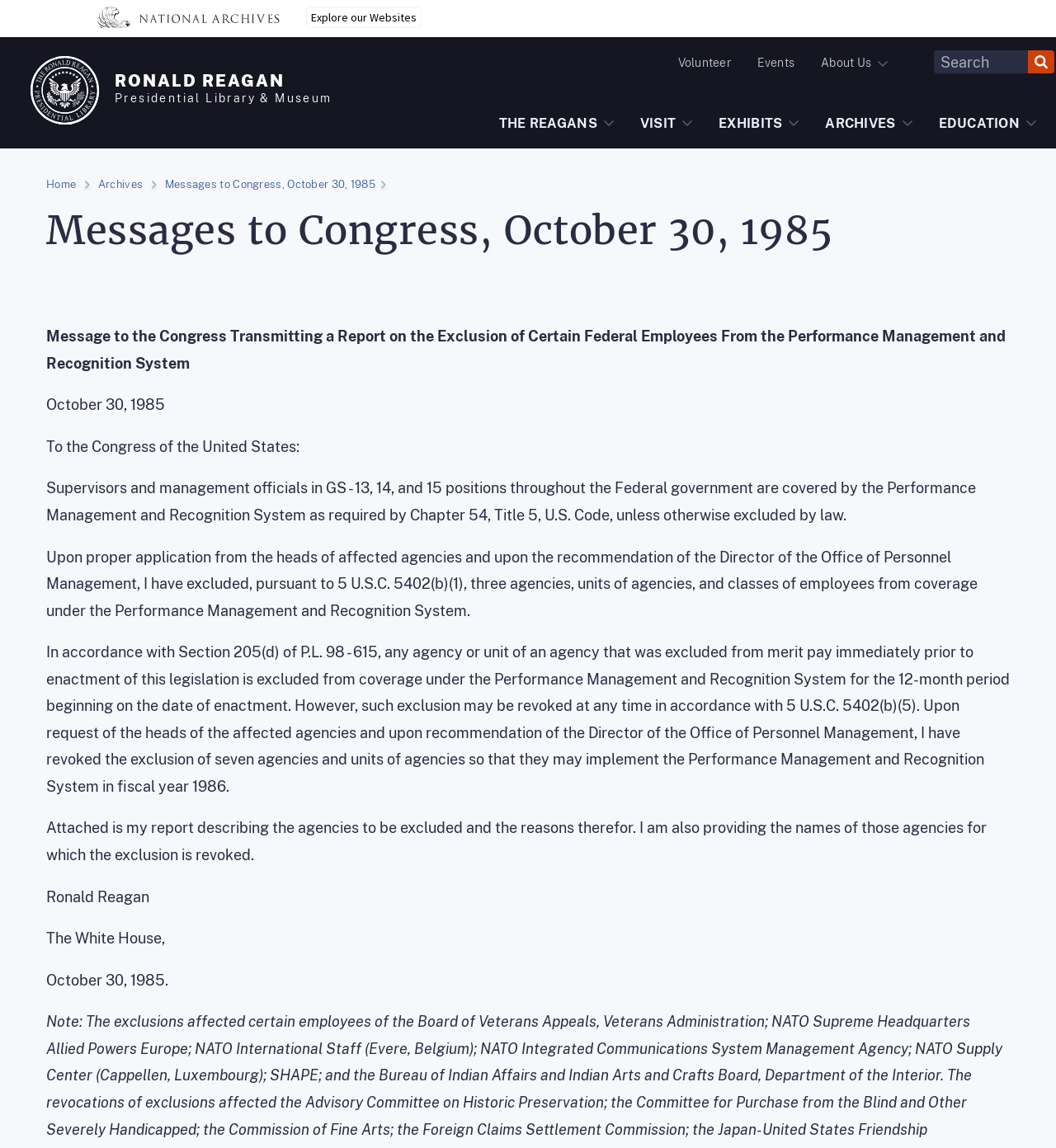What is the text of the webpage's headline?

Messages to Congress, October 30, 1985